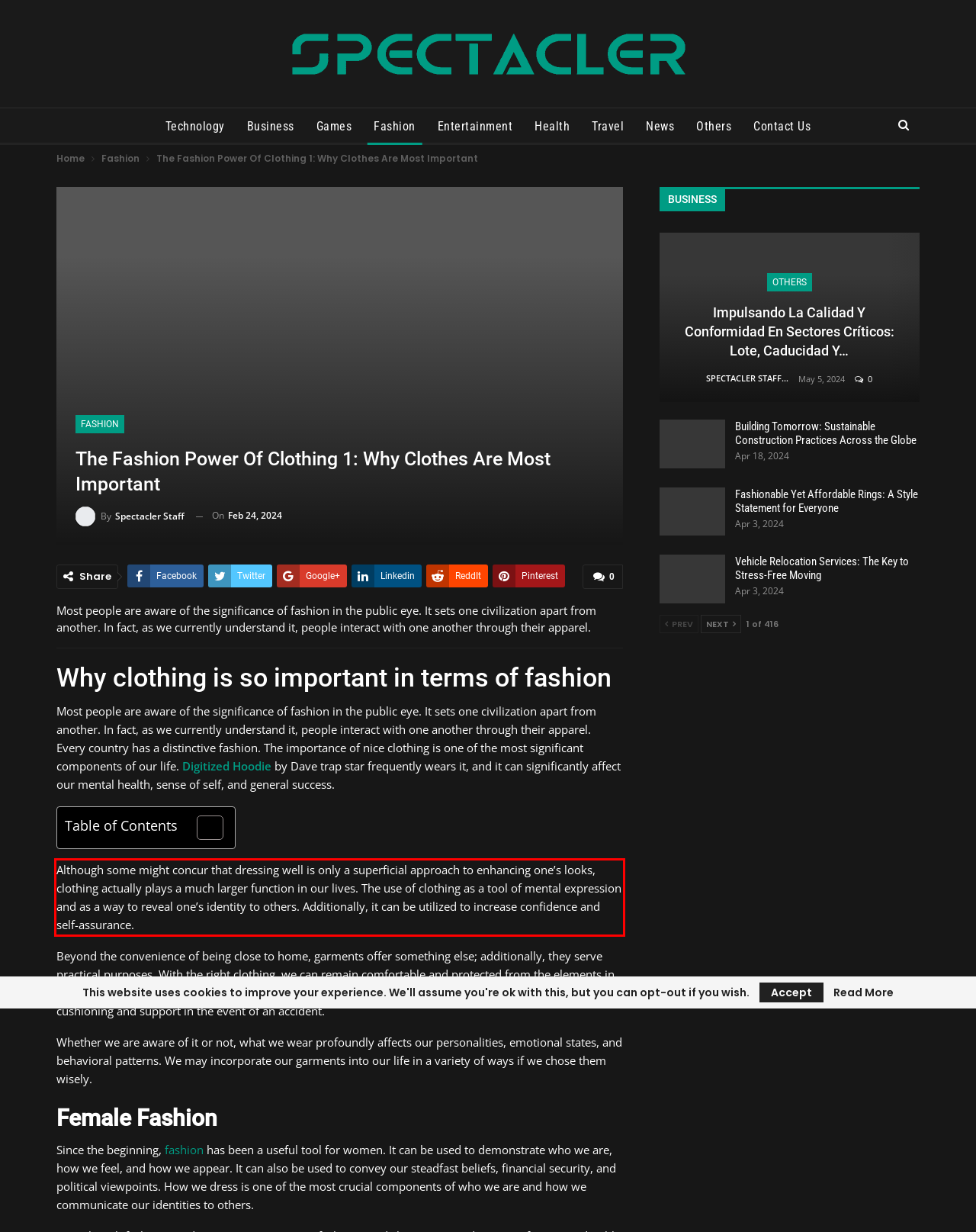Please examine the screenshot of the webpage and read the text present within the red rectangle bounding box.

Although some might concur that dressing well is only a superficial approach to enhancing one’s looks, clothing actually plays a much larger function in our lives. The use of clothing as a tool of mental expression and as a way to reveal one’s identity to others. Additionally, it can be utilized to increase confidence and self-assurance.